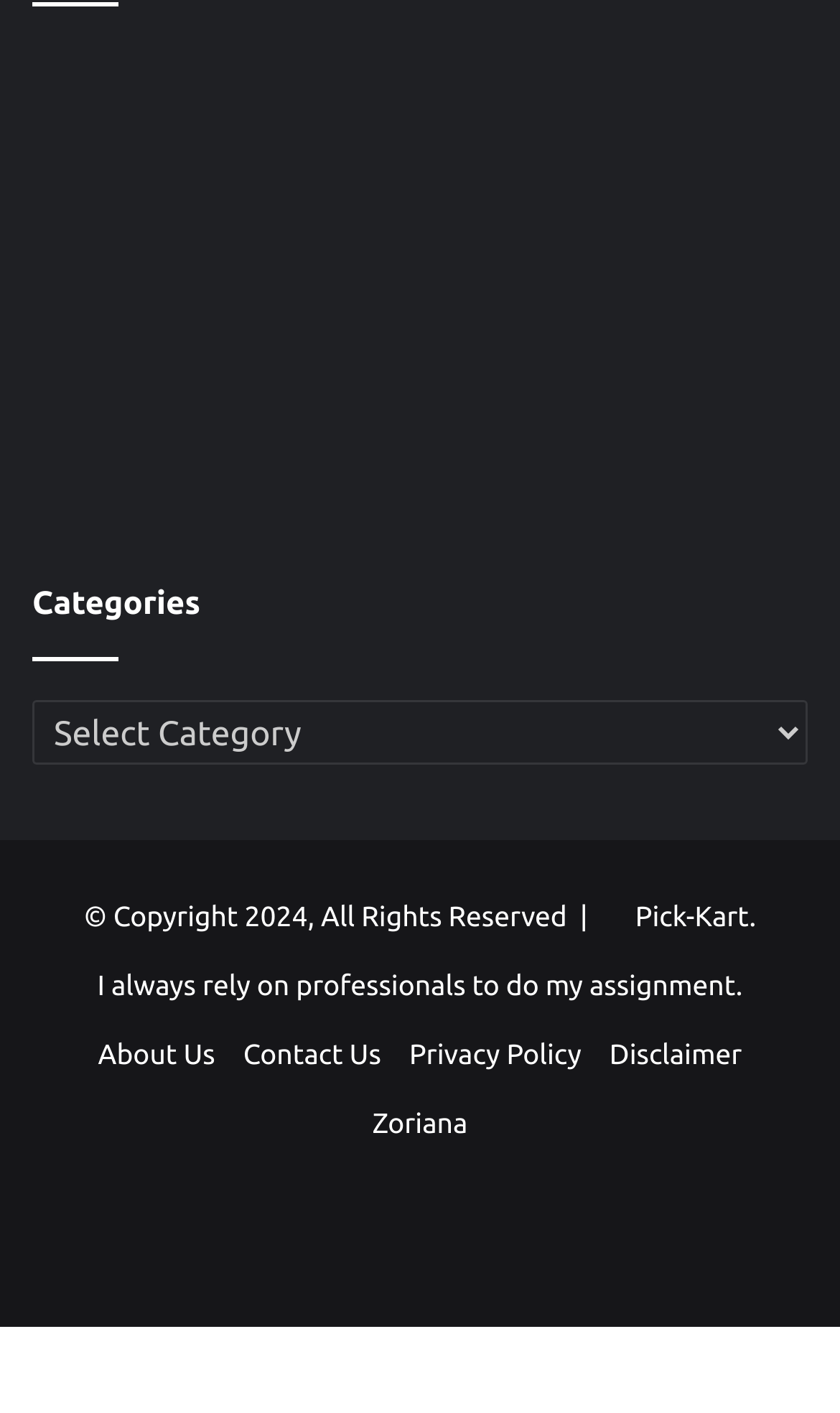Identify the bounding box coordinates of the region that should be clicked to execute the following instruction: "Check out the Facebook page".

[0.254, 0.835, 0.377, 0.908]